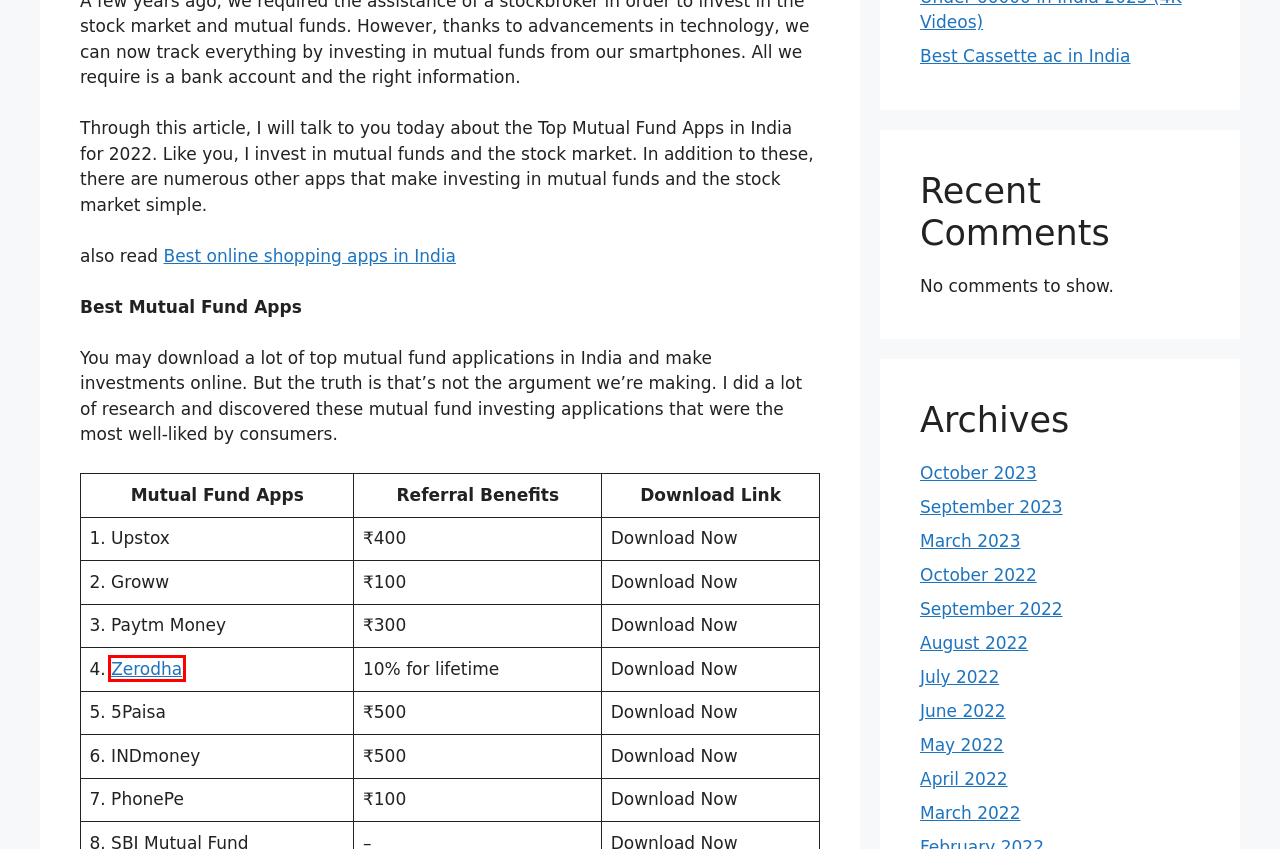You are given a screenshot of a webpage within which there is a red rectangle bounding box. Please choose the best webpage description that matches the new webpage after clicking the selected element in the bounding box. Here are the options:
A. September 2023 – Loud Voice
B. Products – Loud Voice
C. October 2023 – Loud Voice
D. Best Cassette ac in India – Loud Voice
E. How to cancel domino’s pizza order? – Loud Voice
F. Zerodha - Online stock trading at lowest prices from India's biggest stock broker – Zerodha
G. March 2023 – Loud Voice
H. Top 20 Best Online Shopping Apps in India 2022 – Loud Voice

F